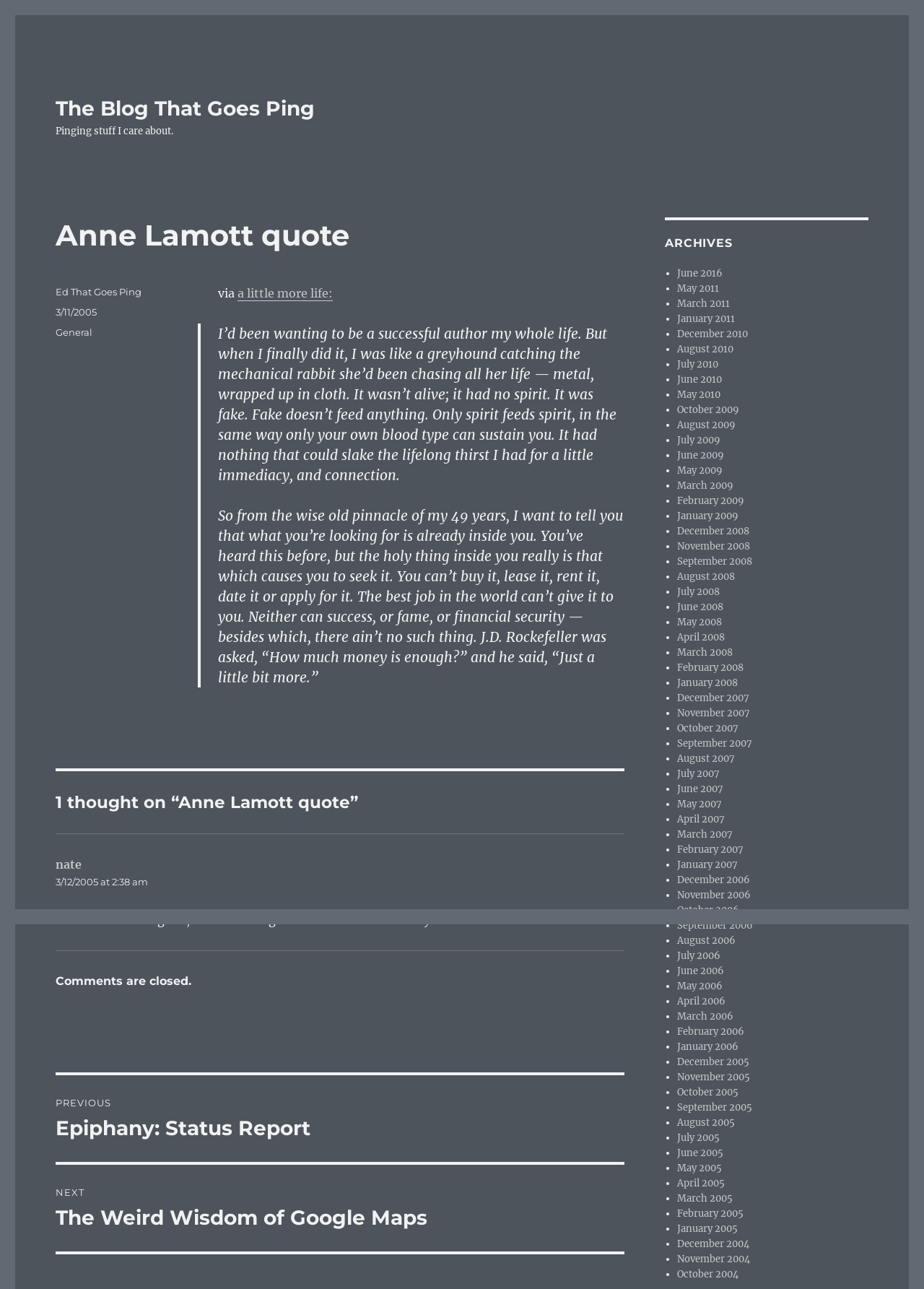Please determine the bounding box coordinates for the element that should be clicked to follow these instructions: "View posts from June 2016".

[0.733, 0.207, 0.782, 0.217]